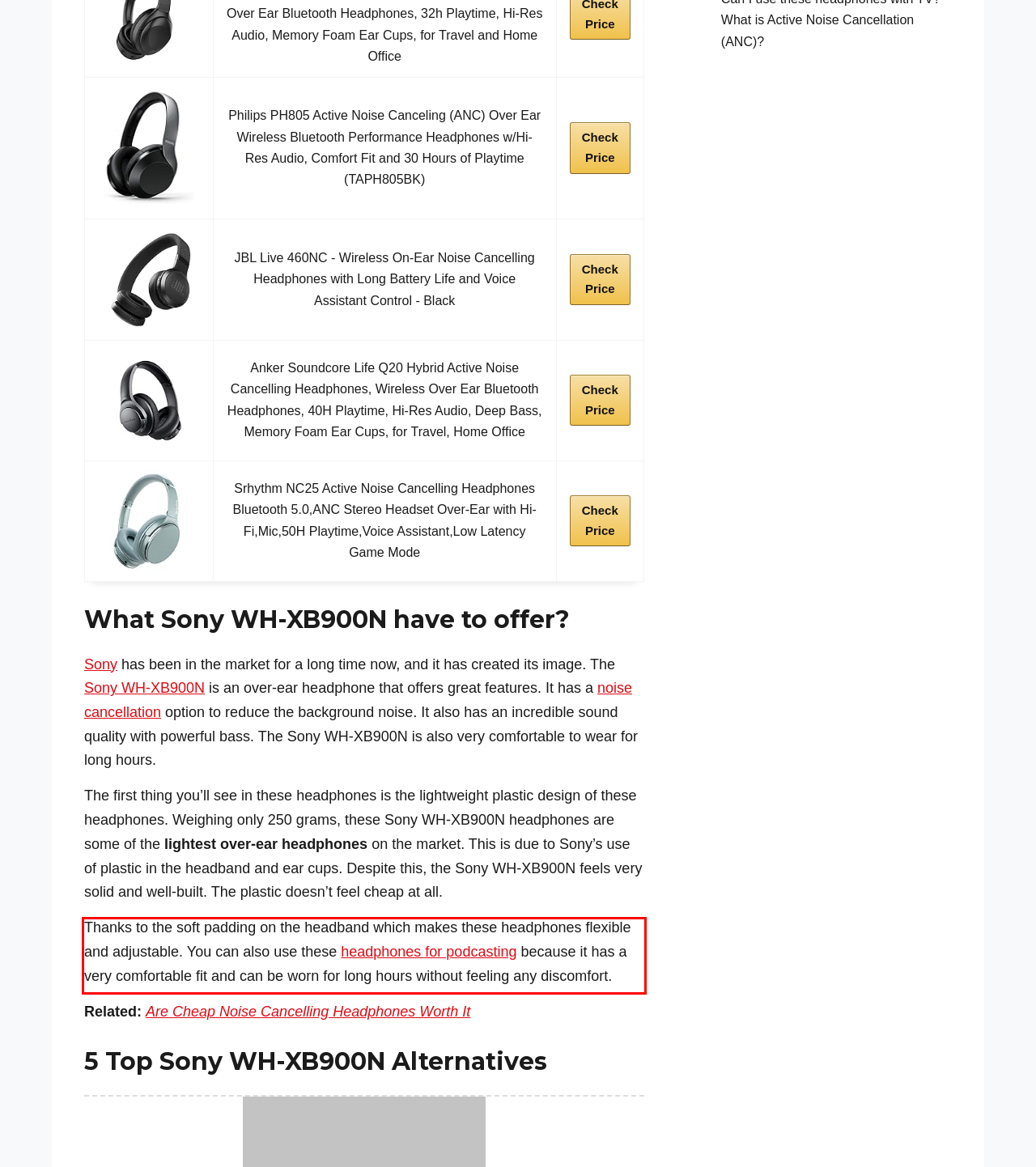Identify the text within the red bounding box on the webpage screenshot and generate the extracted text content.

Thanks to the soft padding on the headband which makes these headphones flexible and adjustable. You can also use these headphones for podcasting because it has a very comfortable fit and can be worn for long hours without feeling any discomfort.